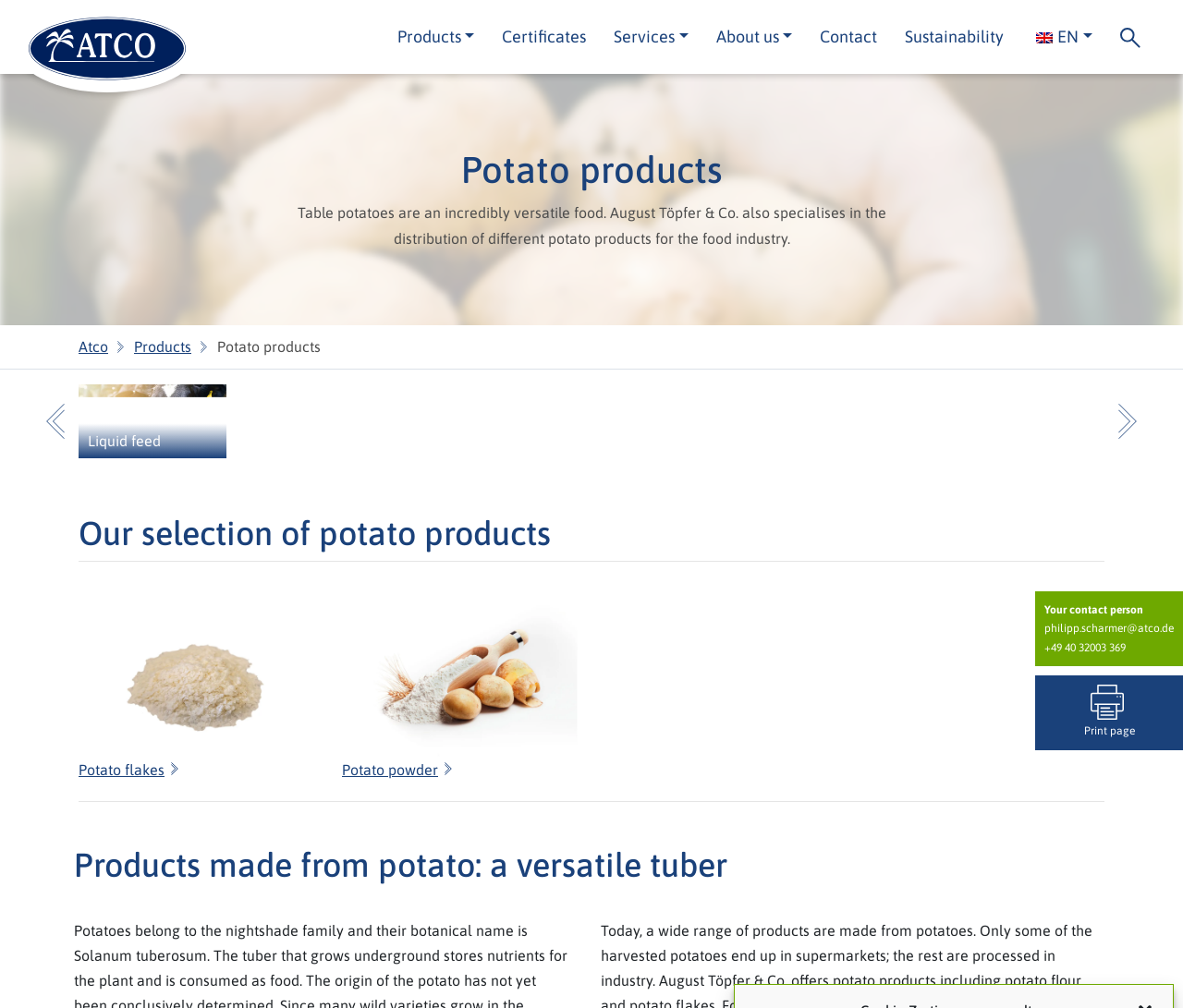What is the bounding box coordinate of the 'Previous' button?
Provide a detailed and extensive answer to the question.

I found the 'Previous' button element and checked its bounding box coordinates, which are [0.016, 0.381, 0.06, 0.455].